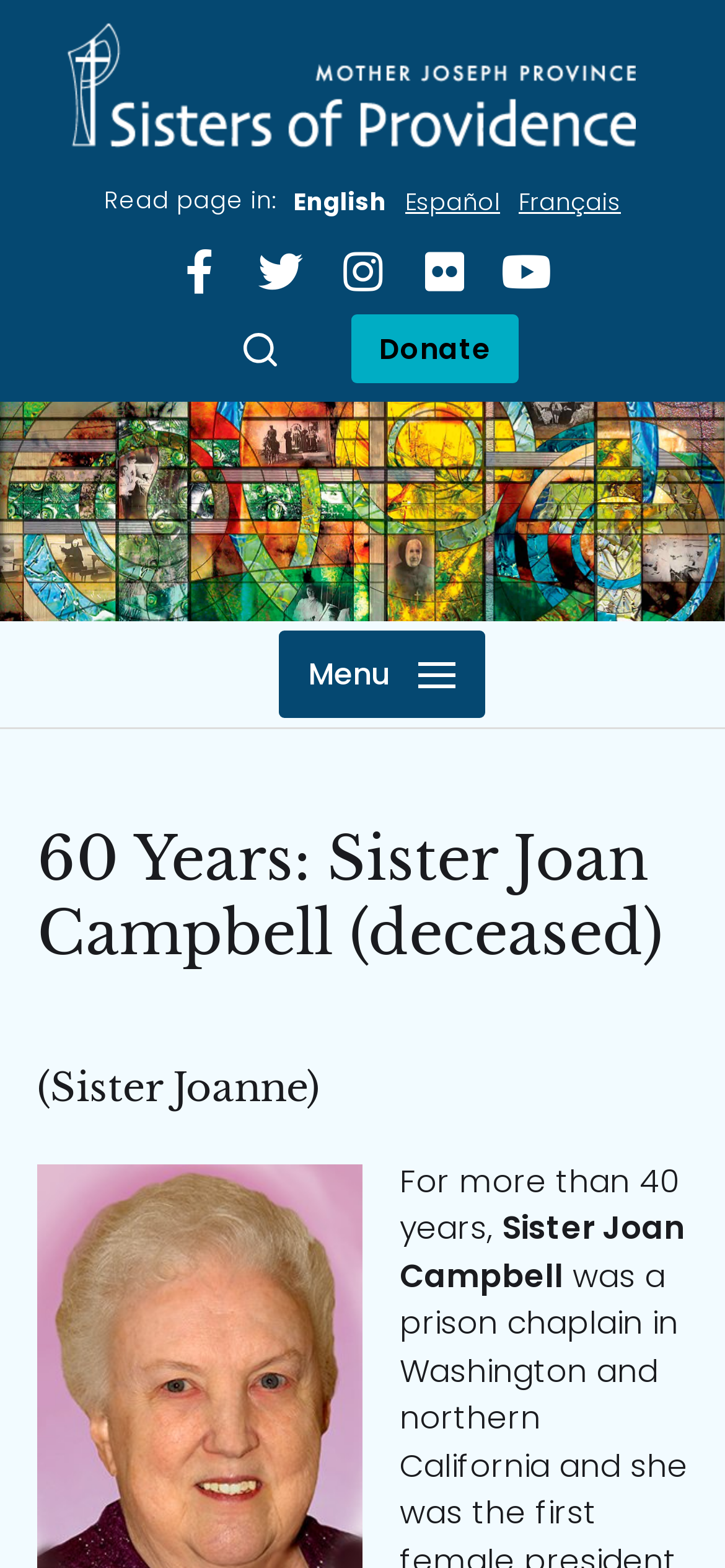For the element described, predict the bounding box coordinates as (top-left x, top-left y, bottom-right x, bottom-right y). All values should be between 0 and 1. Element description: Search

[0.336, 0.212, 0.382, 0.233]